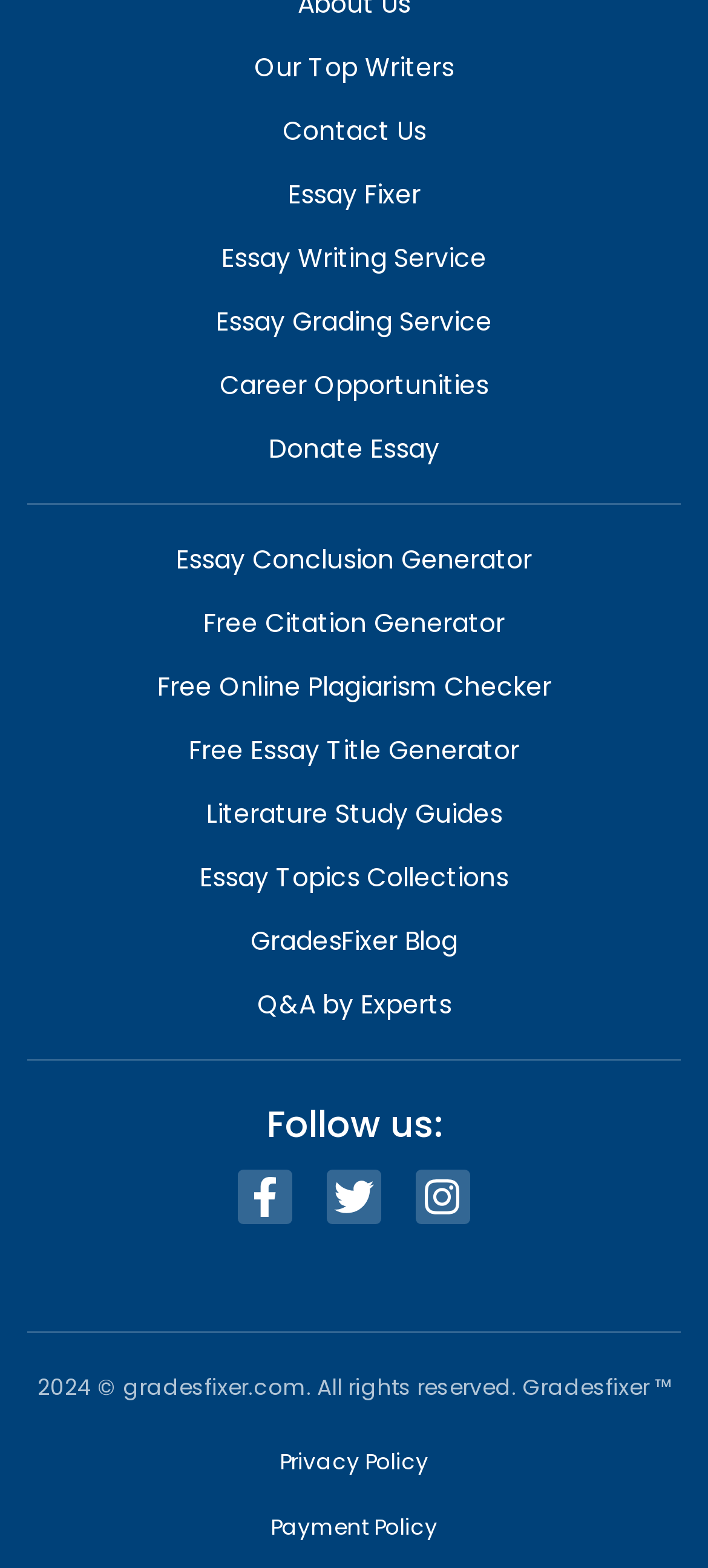Locate the bounding box coordinates of the clickable element to fulfill the following instruction: "View Essay Fixer". Provide the coordinates as four float numbers between 0 and 1 in the format [left, top, right, bottom].

[0.406, 0.112, 0.594, 0.135]